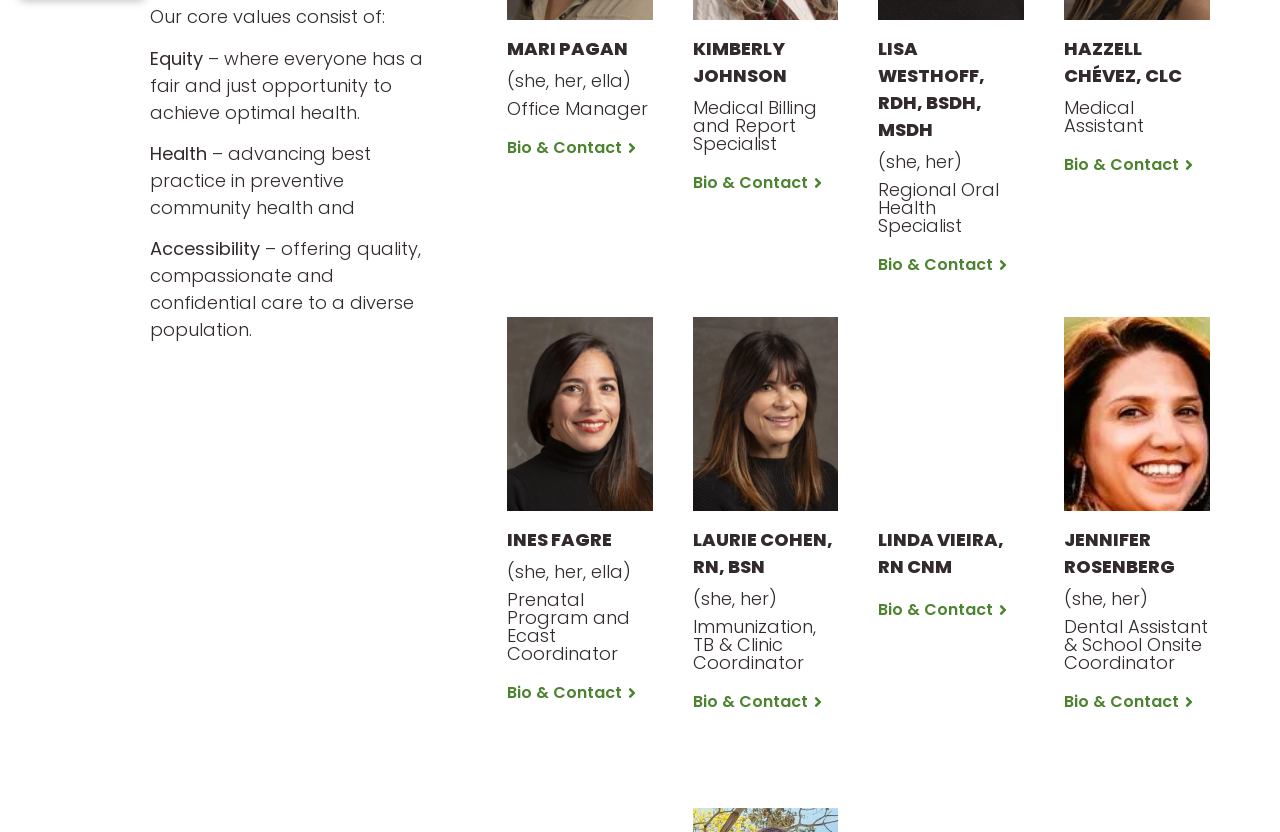Identify and provide the bounding box coordinates of the UI element described: "Bio & Contact". The coordinates should be formatted as [left, top, right, bottom], with each number being a float between 0 and 1.

[0.686, 0.309, 0.787, 0.329]